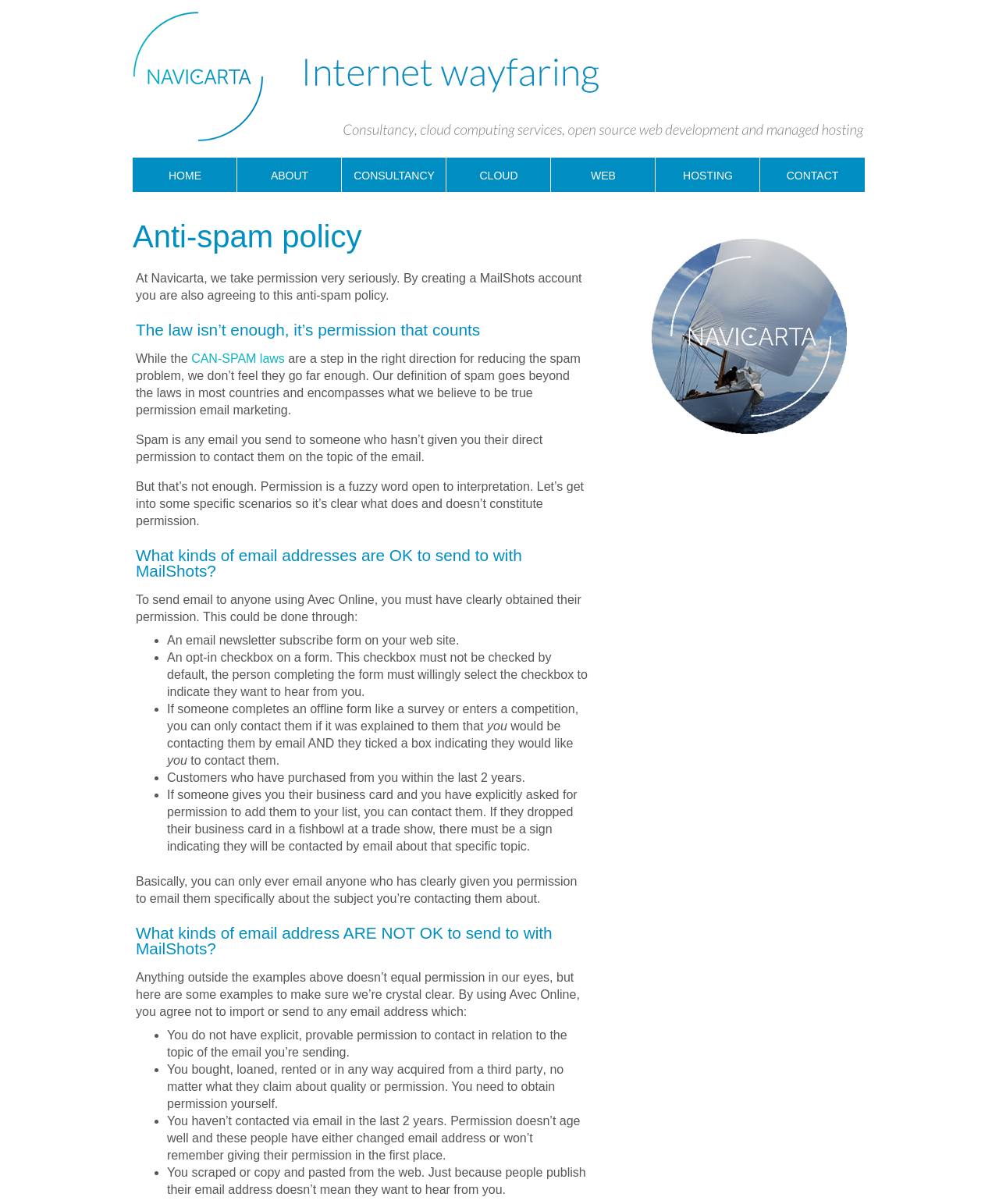Give the bounding box coordinates for the element described by: "March 2009".

None